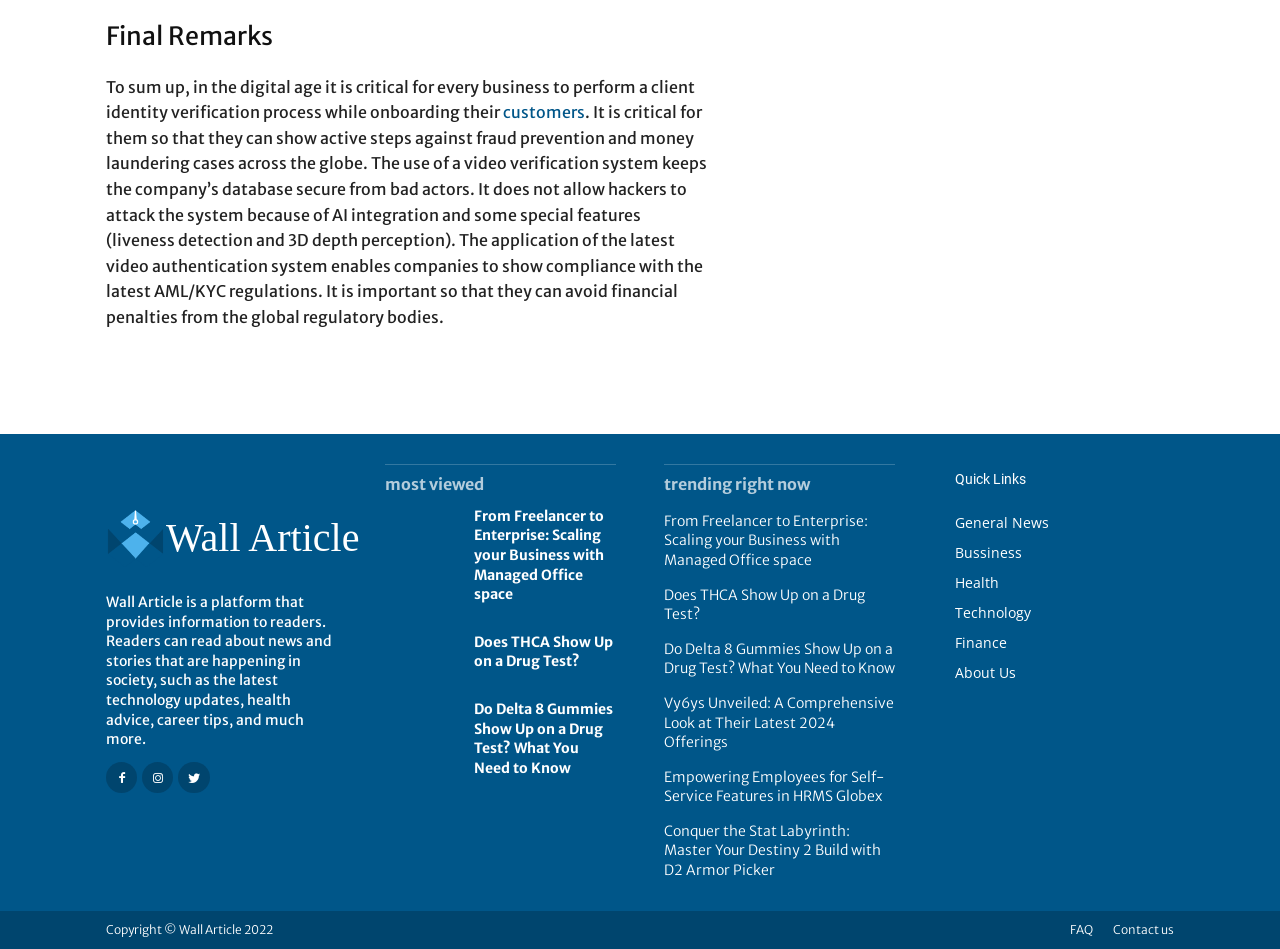What type of platform is Wall Article?
Please look at the screenshot and answer in one word or a short phrase.

Information platform